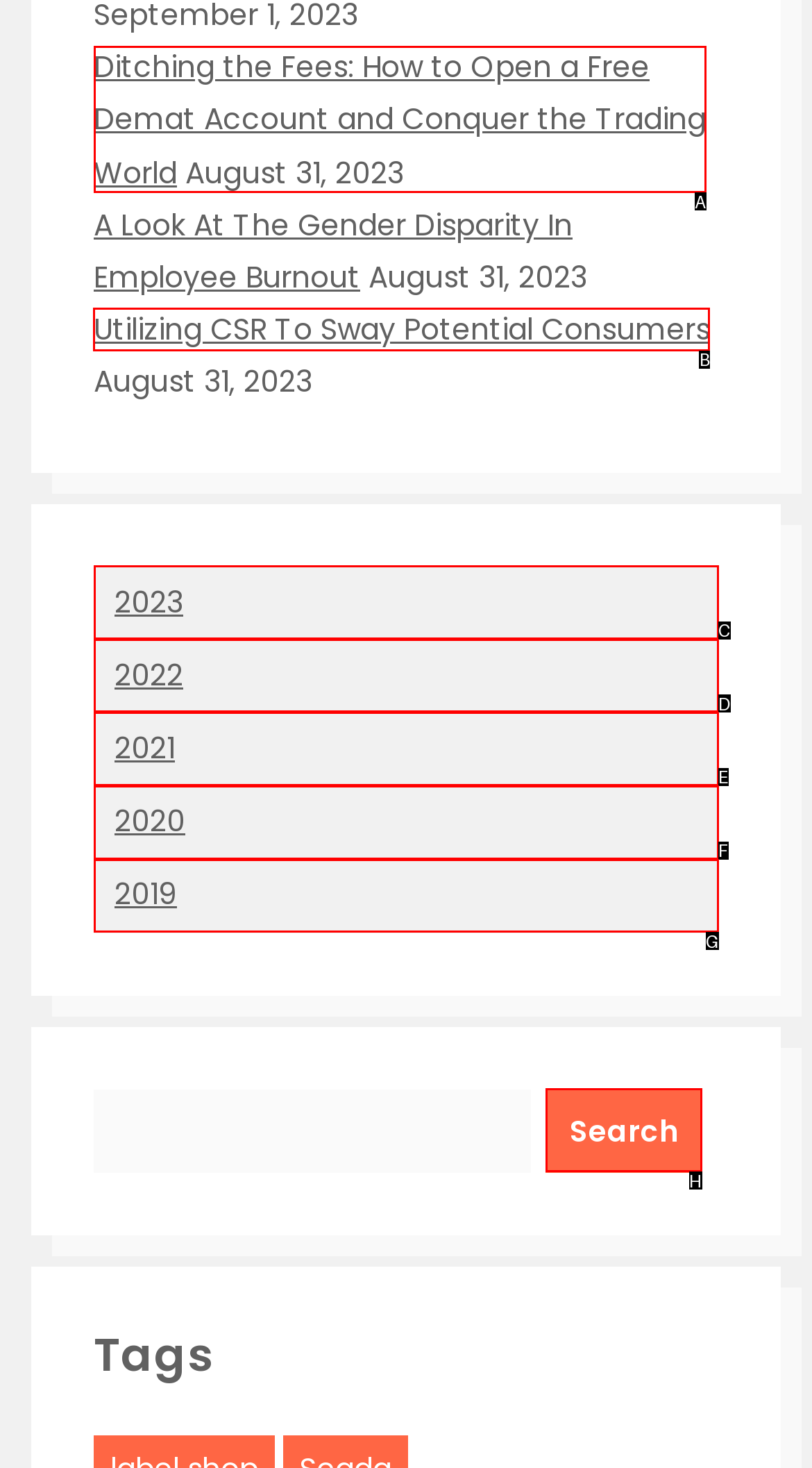Please identify the correct UI element to click for the task: Utilize CSR to sway consumers Respond with the letter of the appropriate option.

B